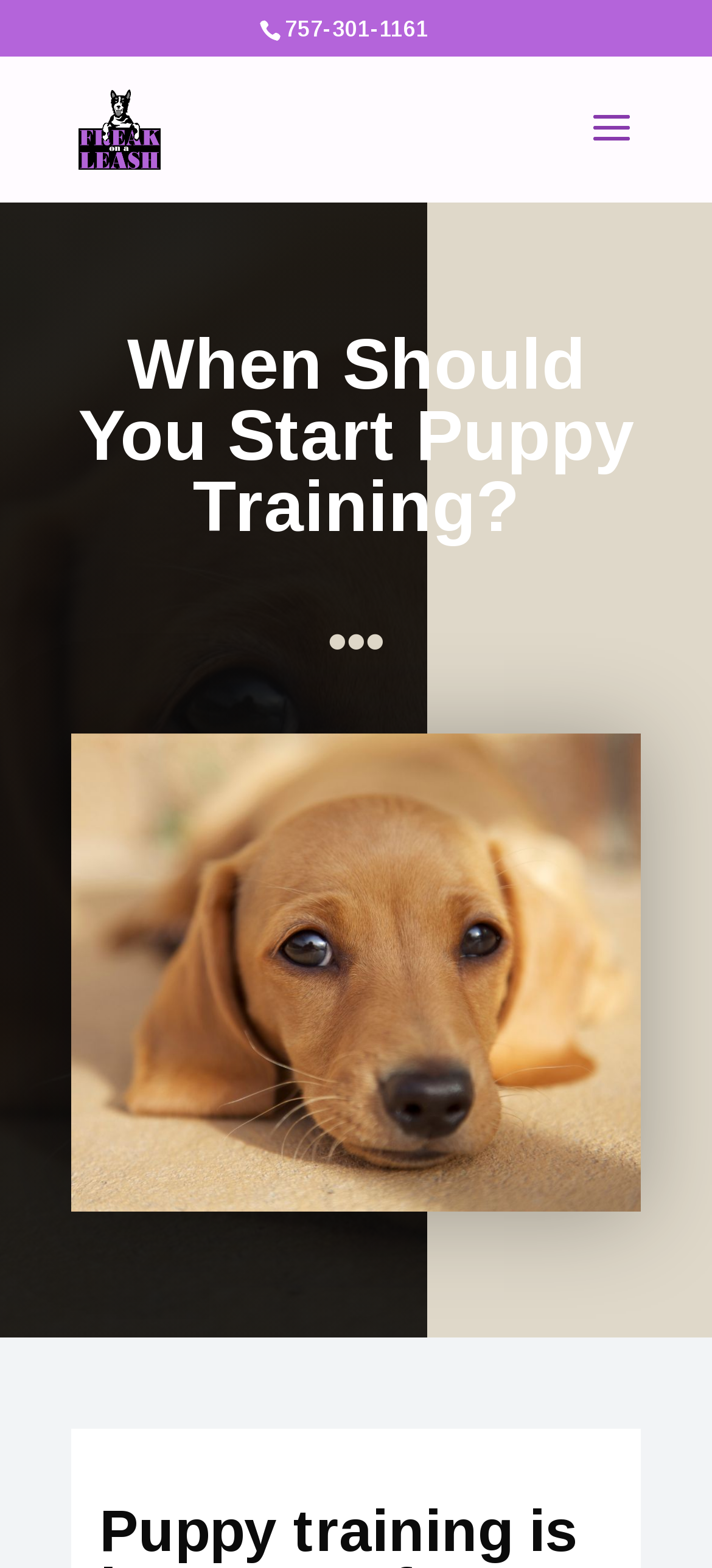Using the webpage screenshot and the element description buy instagram likes uk, determine the bounding box coordinates. Specify the coordinates in the format (top-left x, top-left y, bottom-right x, bottom-right y) with values ranging from 0 to 1.

None